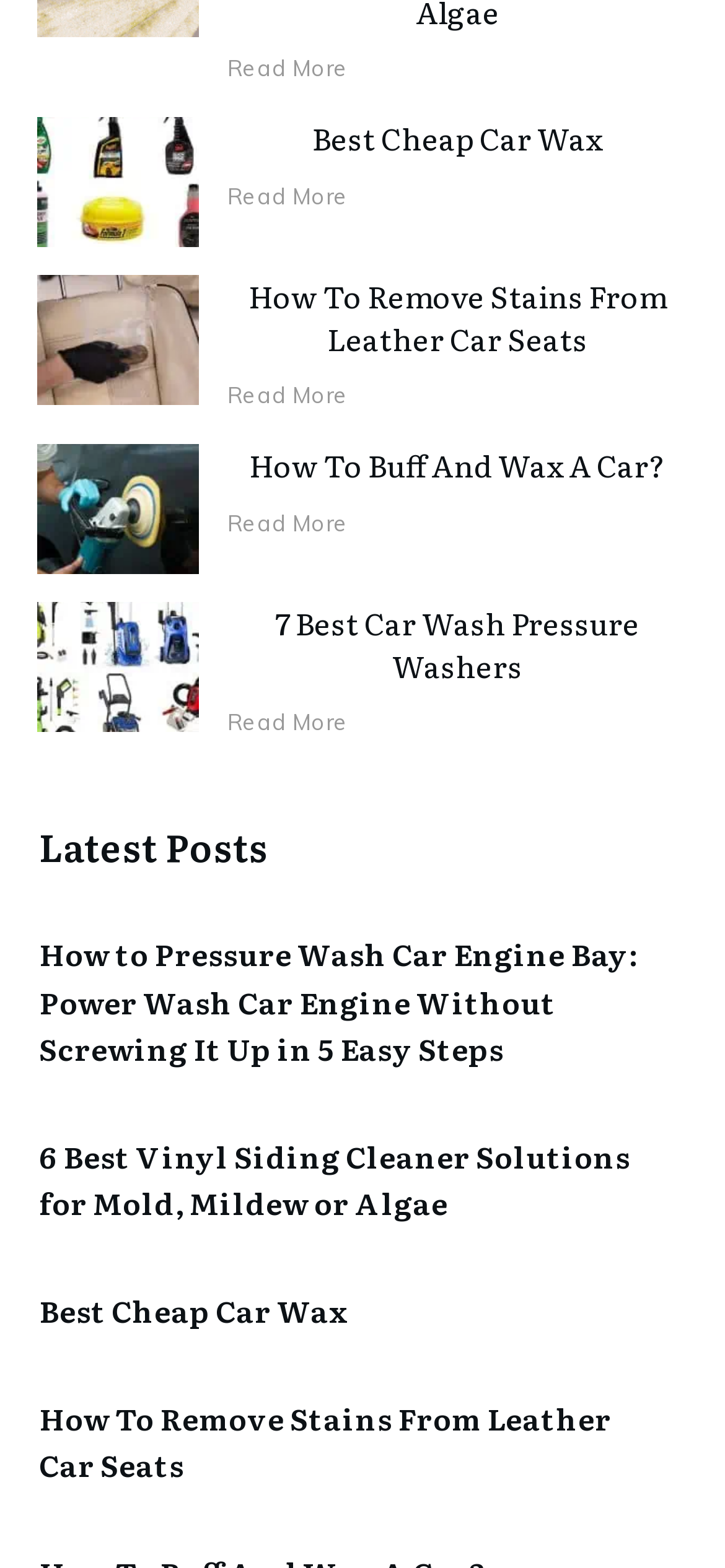Give a one-word or phrase response to the following question: How many 'Read More' links are on this webpage?

5